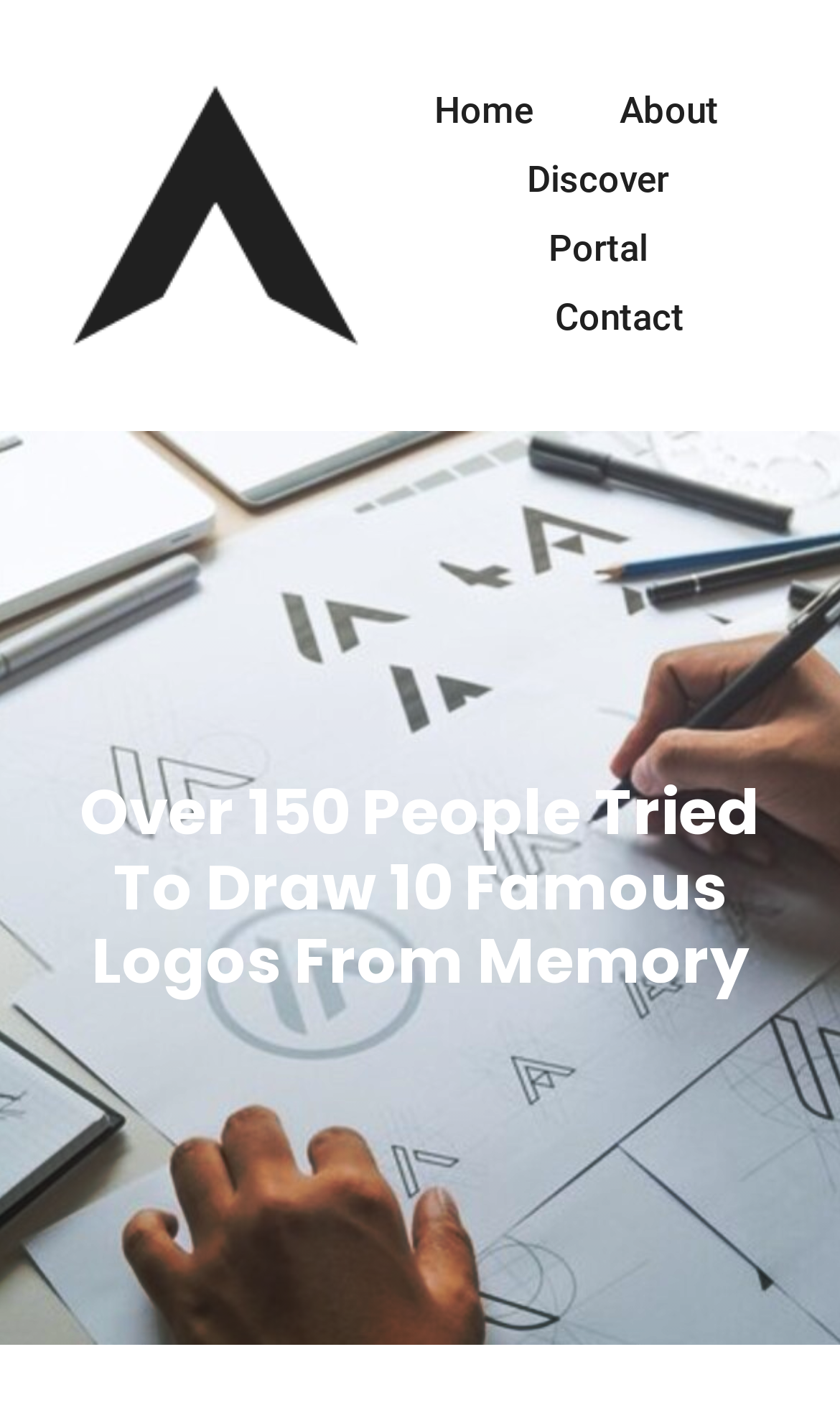Please provide the main heading of the webpage content.

Over 150 People Tried To Draw 10 Famous Logos From Memory, And The Results Are Hilarious